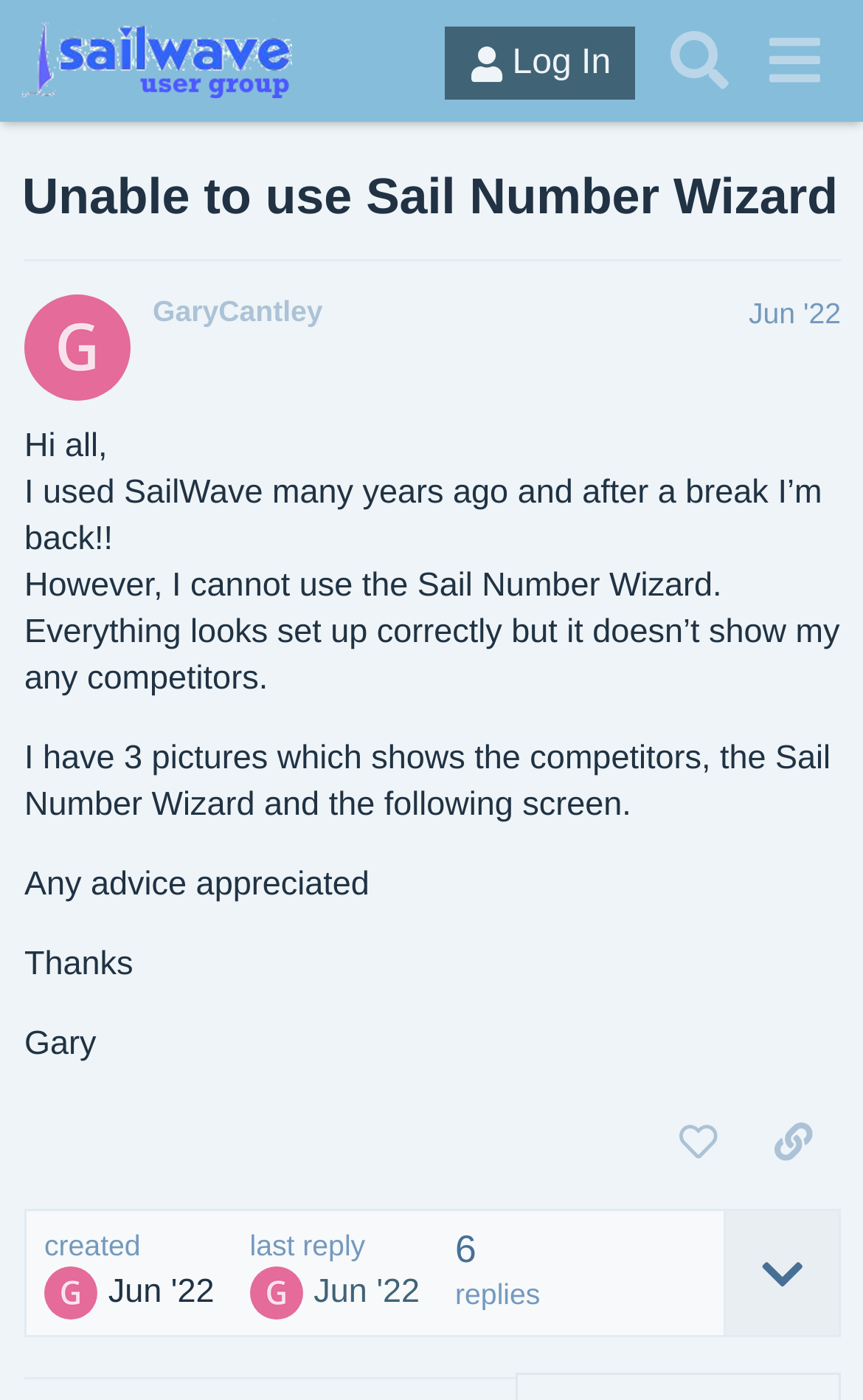Create an elaborate caption for the webpage.

The webpage is a forum post titled "Unable to use Sail Number Wizard" on the Sailwave User Group platform. At the top, there is a header section with a link to the Sailwave User Group, an image of the group's logo, a "Log In" button, a "Search" button, and a menu button. 

Below the header, there is a heading that displays the title of the post. The post is written by GaryCantley, and the author's name is displayed along with the date "Jun '22" and the exact time "27 Jun 2022 16:47". 

The post itself consists of five paragraphs of text. The first paragraph starts with "Hi all," and the author introduces themselves as someone who used SailWave many years ago and has recently returned. The second paragraph explains that they are having trouble using the Sail Number Wizard despite setting it up correctly. The third paragraph mentions that they have three pictures to illustrate the issue. The fourth paragraph is a brief request for advice, and the fifth paragraph is a thank-you note from the author.

At the bottom of the post, there are several buttons, including "like this post", "share a link to this post", and "expand topic details". There is also some metadata, including the post creation time and a link to the last reply, which was posted on "28 Jun 2022 15:02".